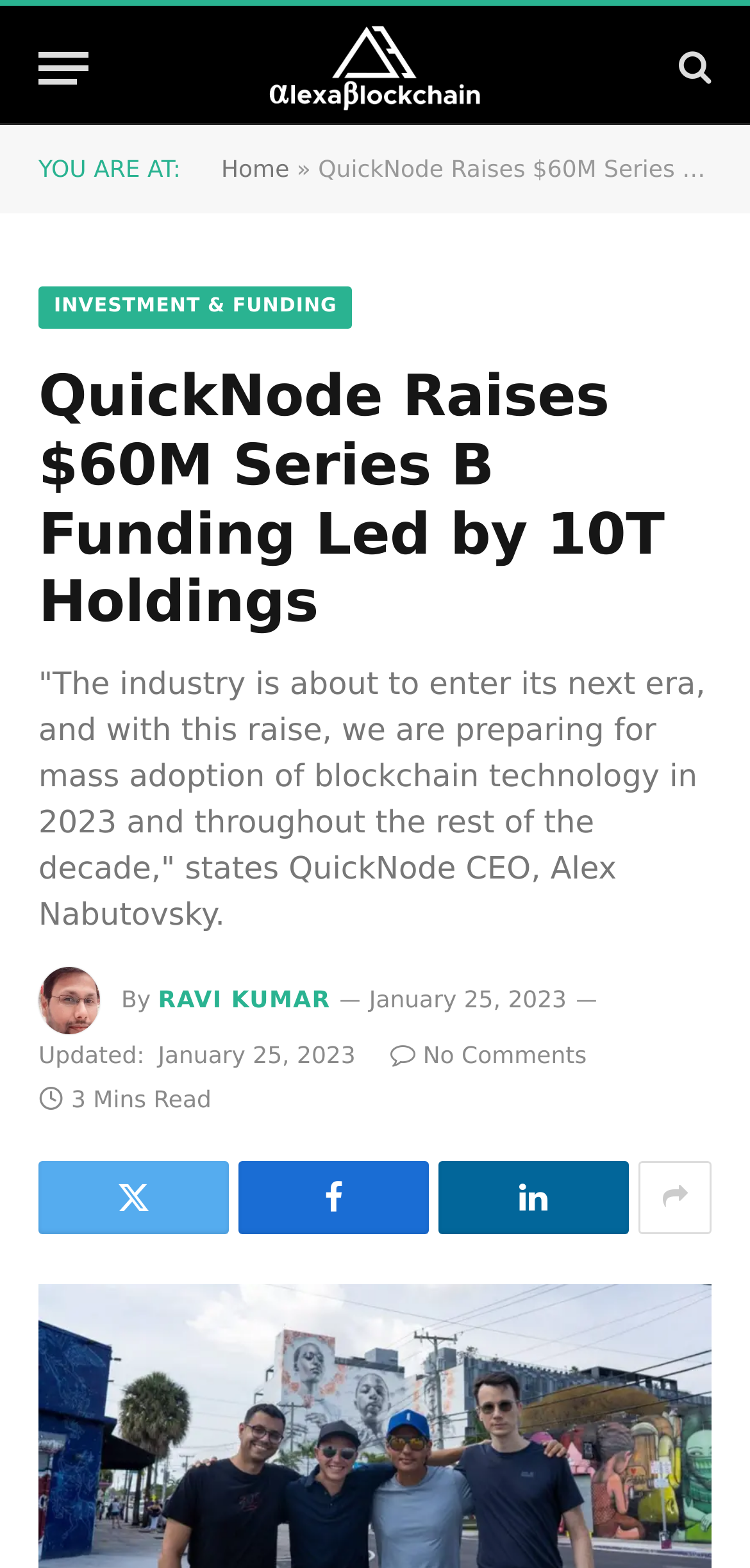Locate the bounding box coordinates of the UI element described by: "title="Show More Social Sharing"". The bounding box coordinates should consist of four float numbers between 0 and 1, i.e., [left, top, right, bottom].

[0.851, 0.74, 0.949, 0.787]